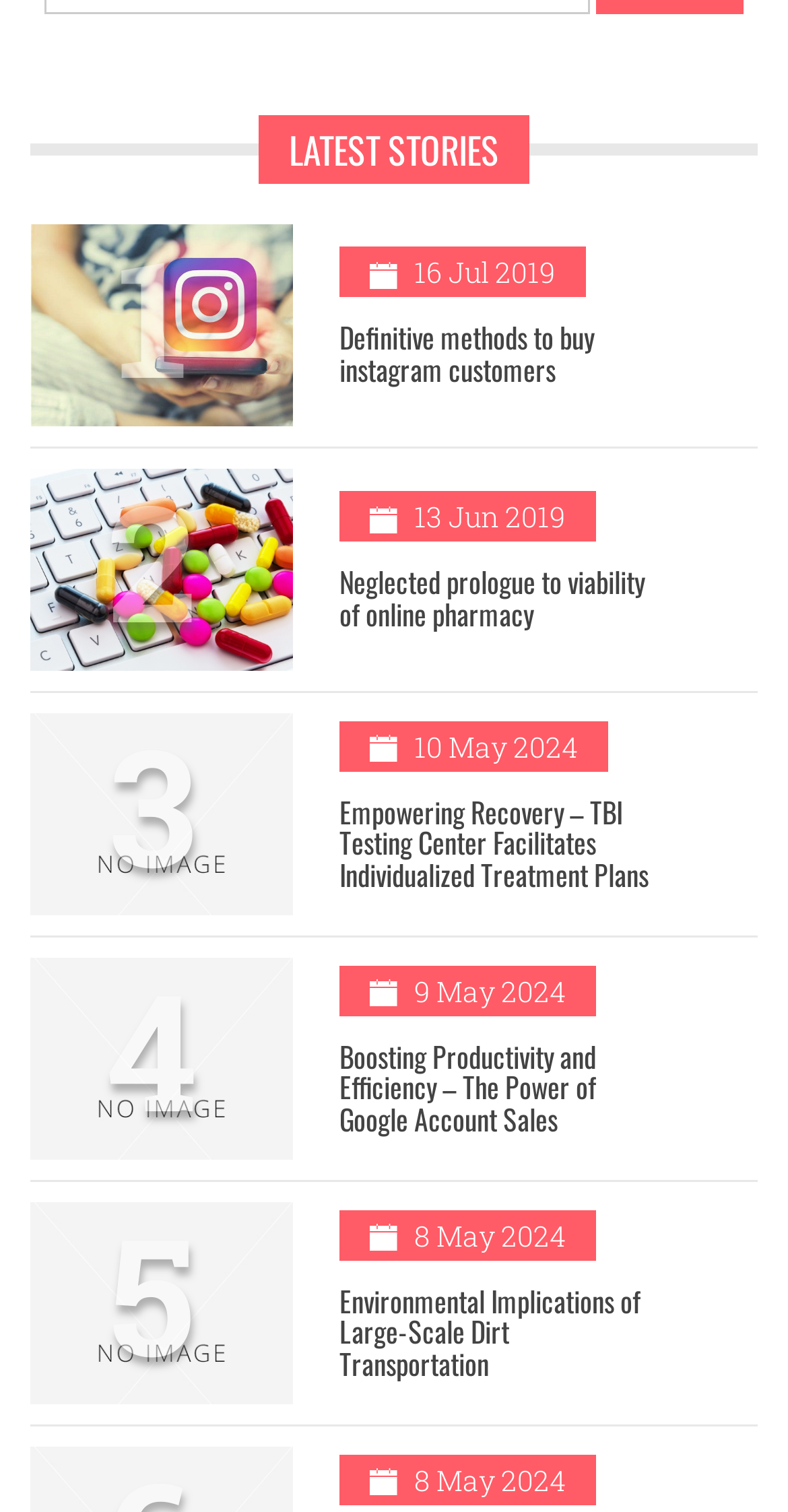Find the bounding box coordinates for the element that must be clicked to complete the instruction: "Read the article about online pharmacy". The coordinates should be four float numbers between 0 and 1, indicated as [left, top, right, bottom].

[0.431, 0.371, 0.818, 0.419]